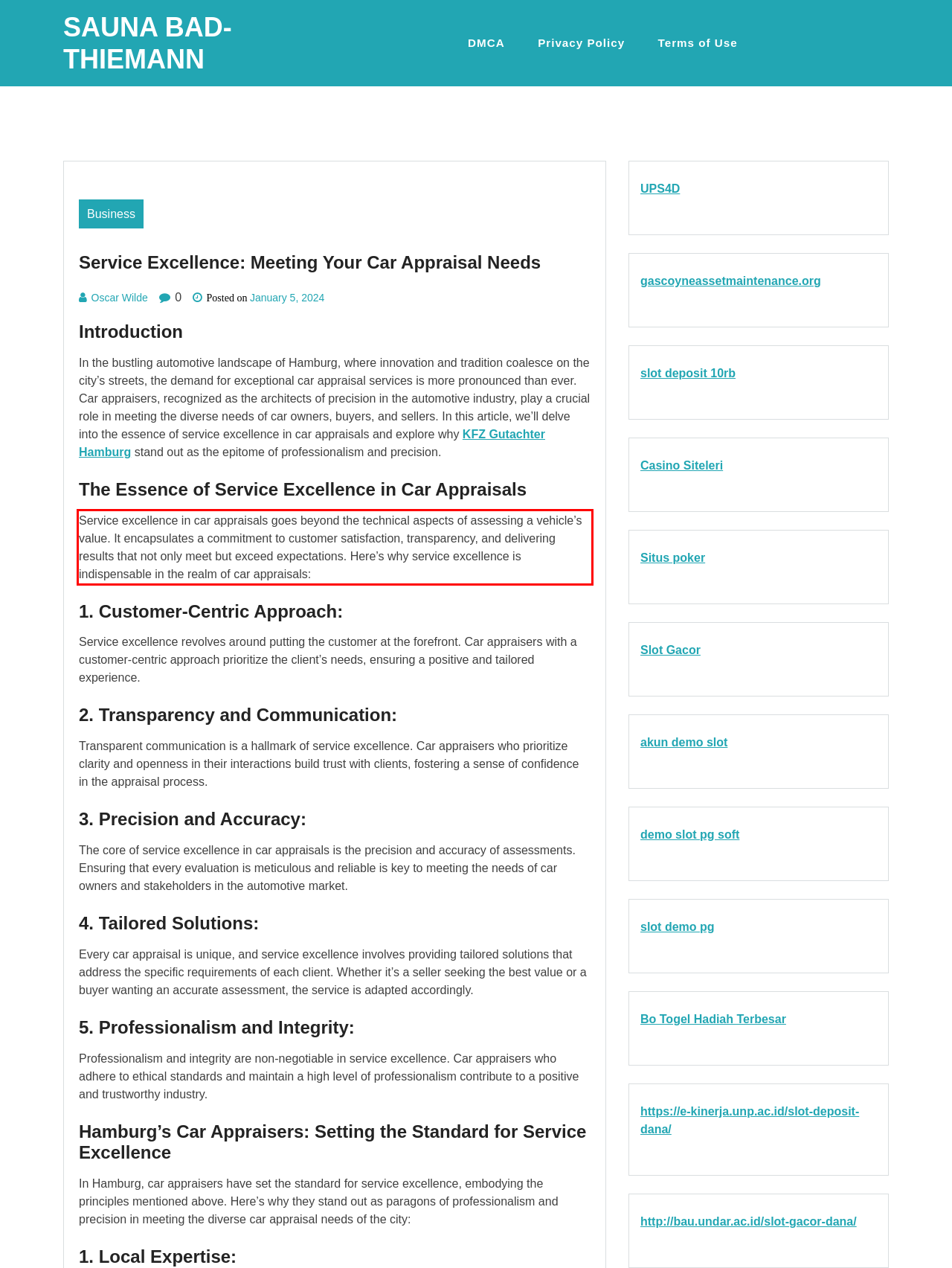Please identify and extract the text content from the UI element encased in a red bounding box on the provided webpage screenshot.

Service excellence in car appraisals goes beyond the technical aspects of assessing a vehicle’s value. It encapsulates a commitment to customer satisfaction, transparency, and delivering results that not only meet but exceed expectations. Here’s why service excellence is indispensable in the realm of car appraisals: